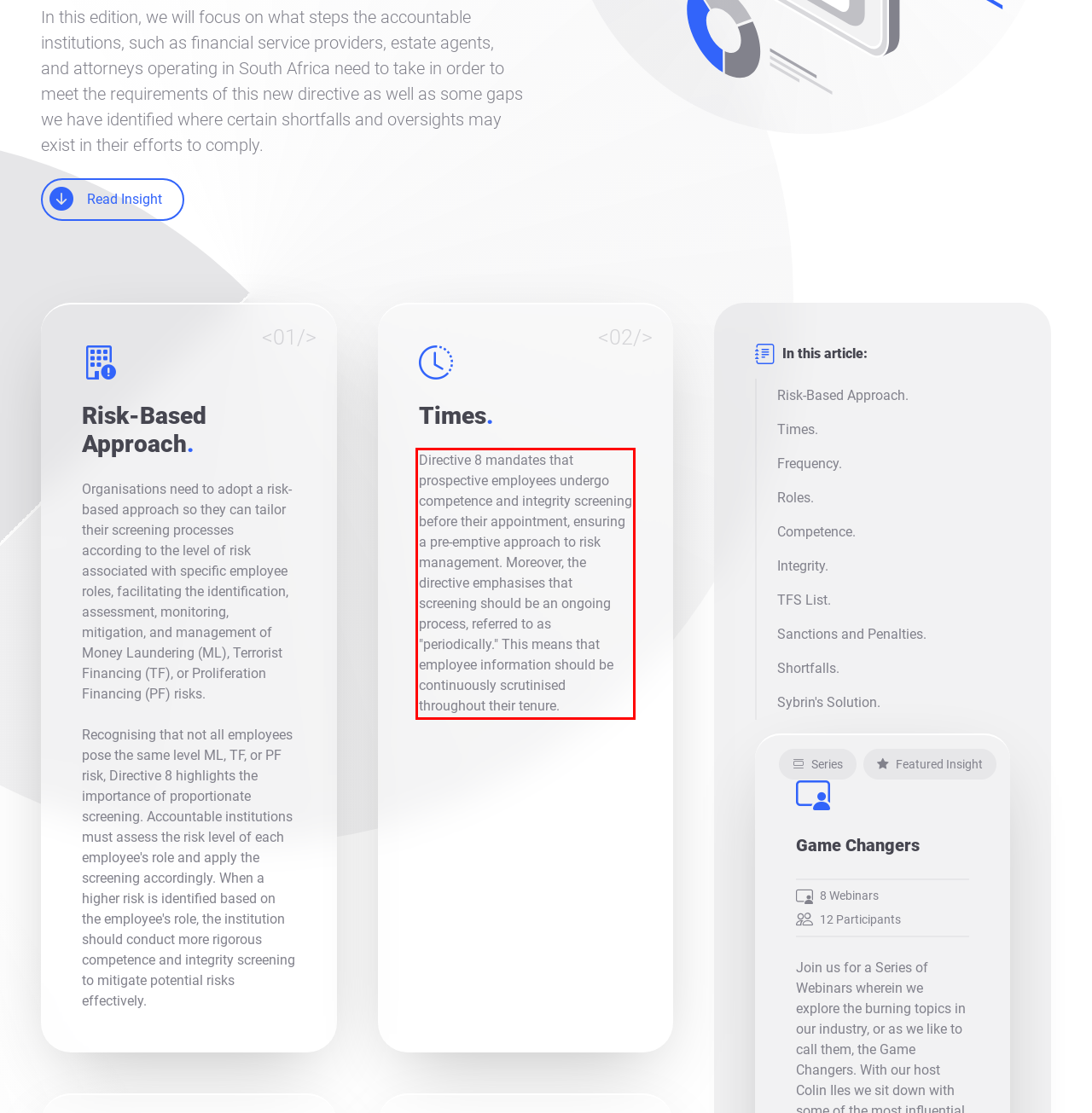From the provided screenshot, extract the text content that is enclosed within the red bounding box.

Directive 8 mandates that prospective employees undergo competence and integrity screening before their appointment, ensuring a pre-emptive approach to risk management. Moreover, the directive emphasises that screening should be an ongoing process, referred to as "periodically." This means that employee information should be continuously scrutinised throughout their tenure.